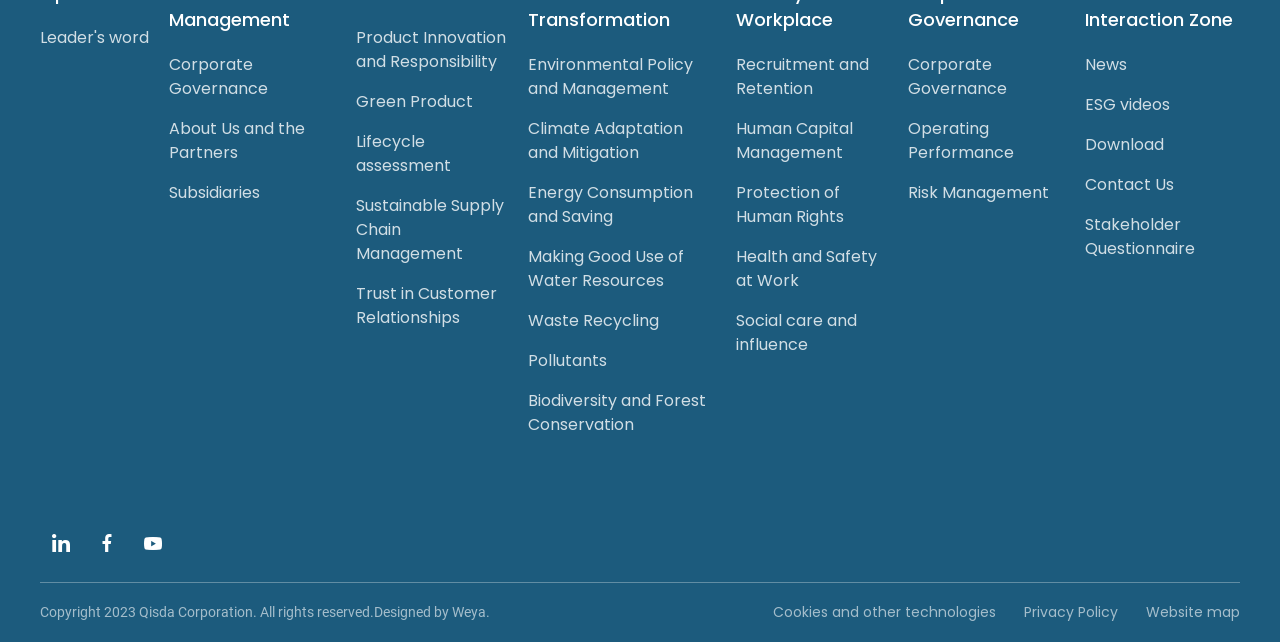Please find and report the bounding box coordinates of the element to click in order to perform the following action: "Check News". The coordinates should be expressed as four float numbers between 0 and 1, in the format [left, top, right, bottom].

[0.847, 0.076, 0.88, 0.126]